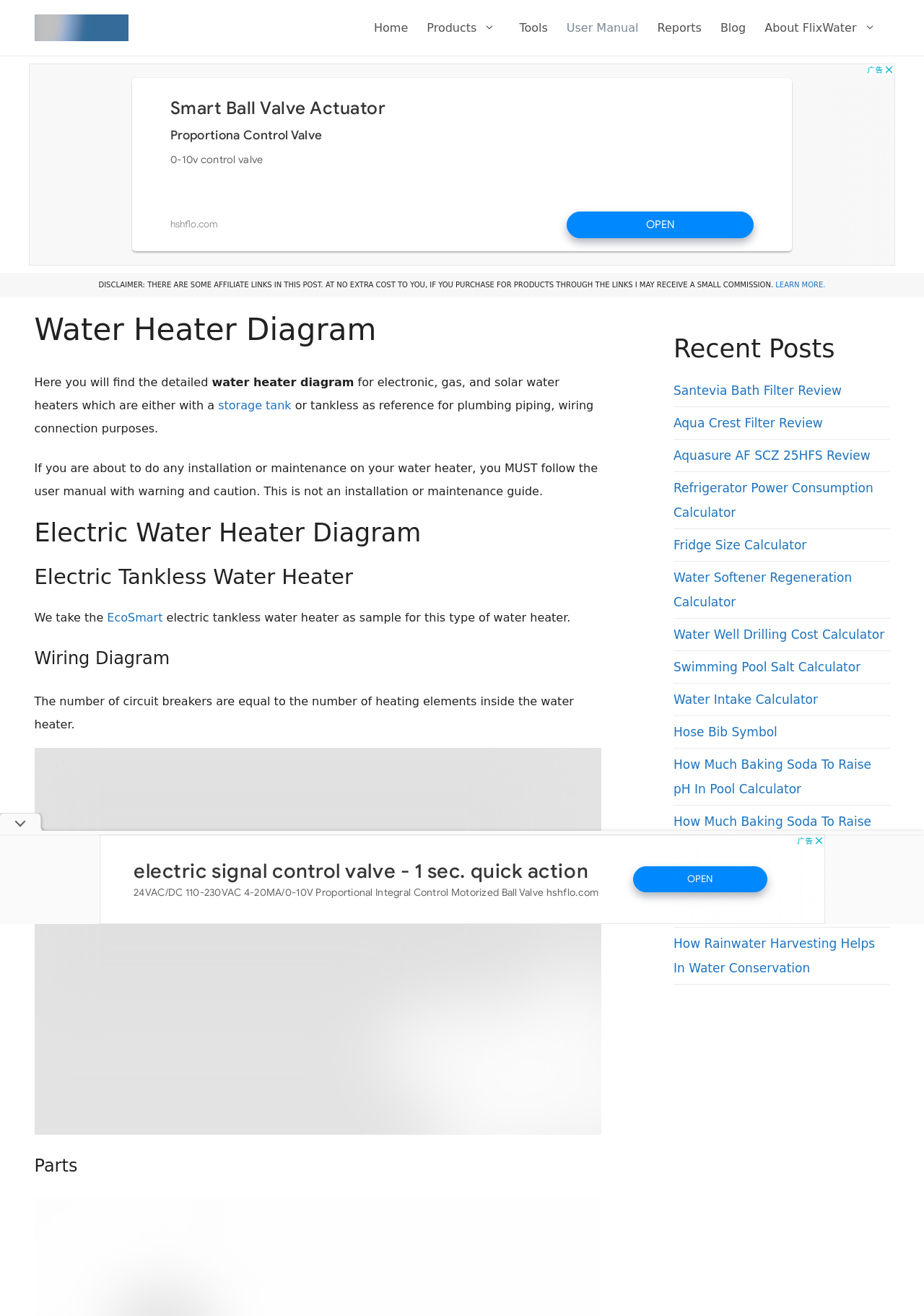Show the bounding box coordinates of the region that should be clicked to follow the instruction: "Go to HOME page."

None